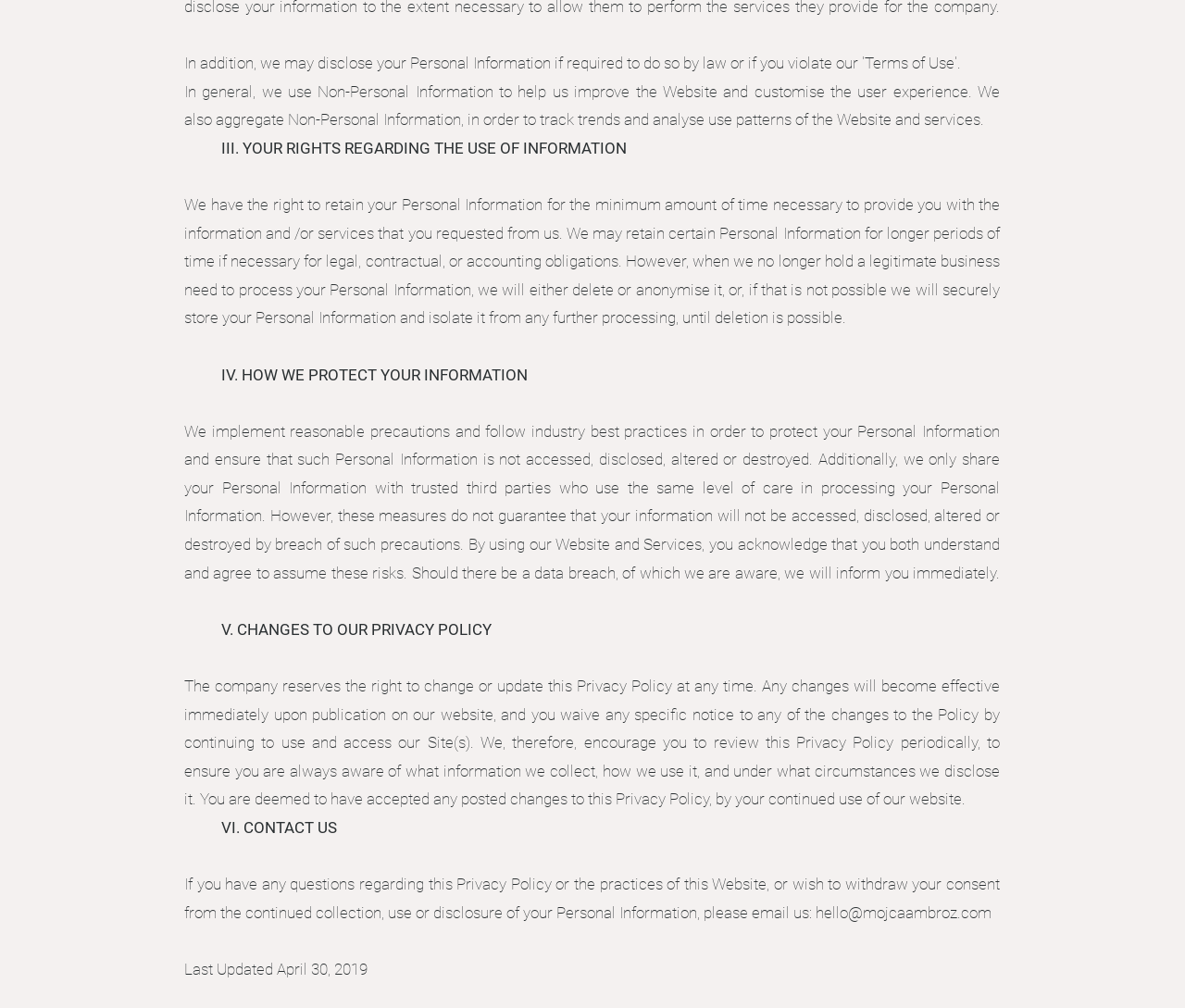Give a one-word or phrase response to the following question: What is the purpose of collecting Non-Personal Information?

To improve the Website and customise the user experience